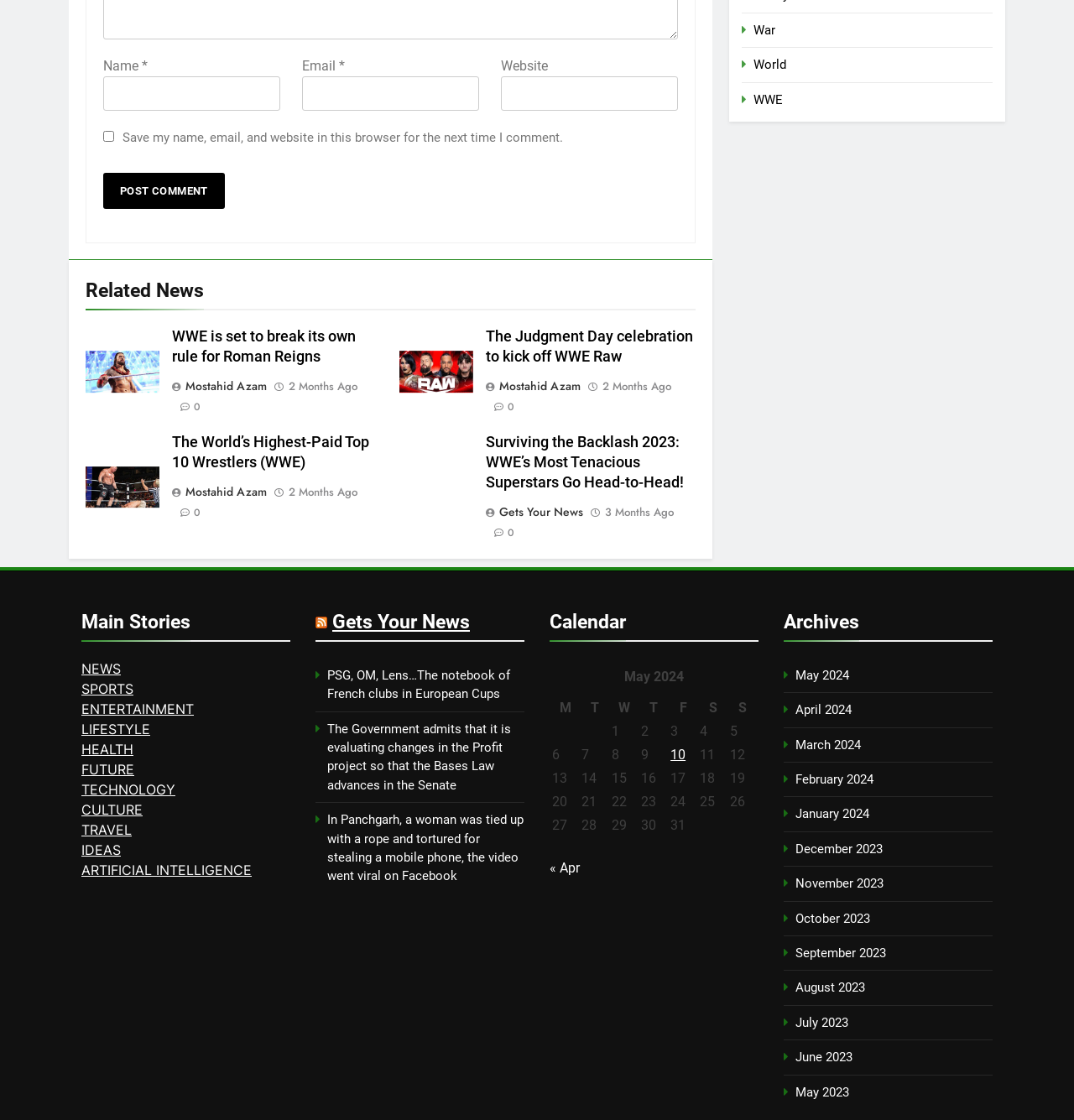Reply to the question with a single word or phrase:
What is the purpose of the checkbox?

Save my name, email, and website